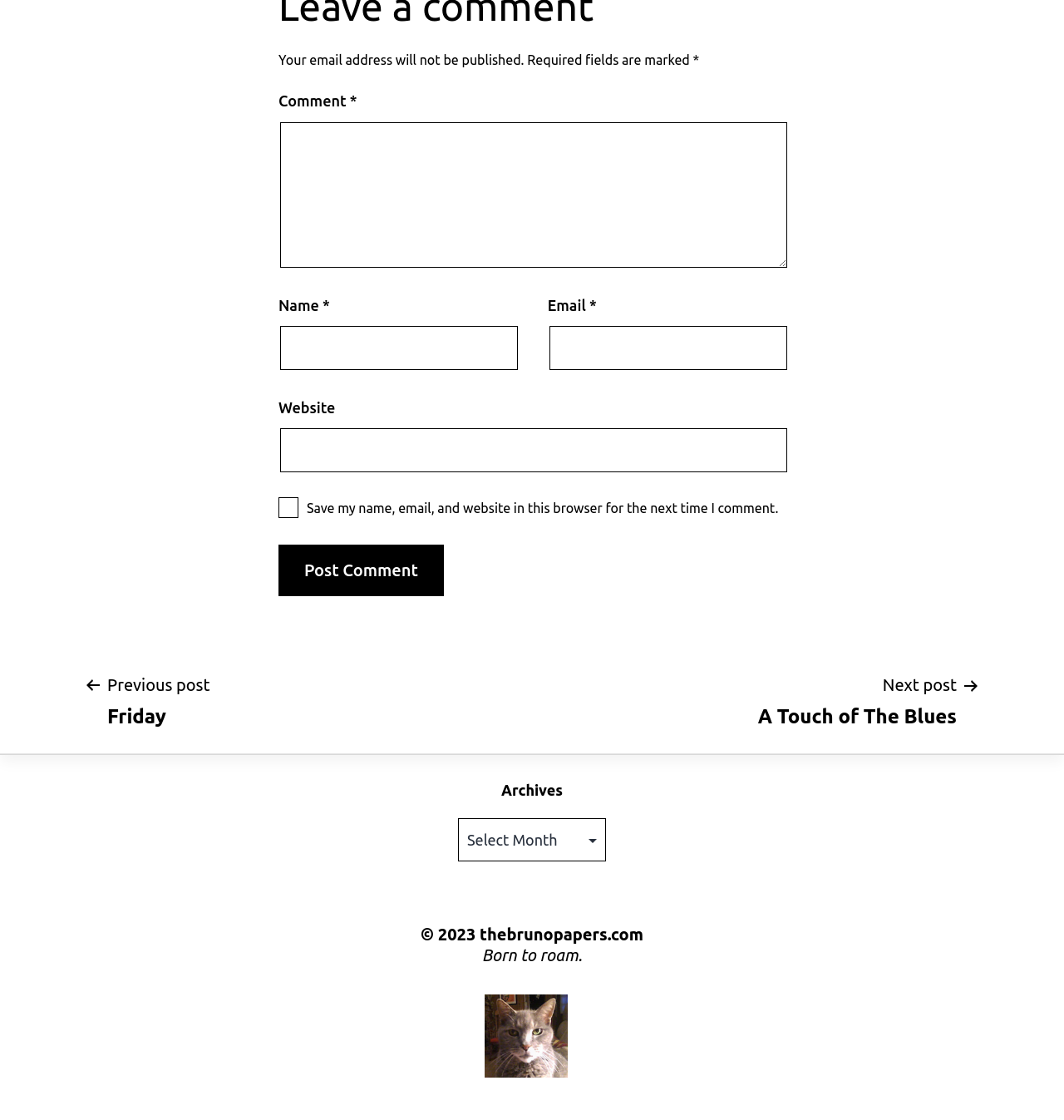Please provide the bounding box coordinate of the region that matches the element description: parent_node: Email * aria-describedby="email-notes" name="email". Coordinates should be in the format (top-left x, top-left y, bottom-right x, bottom-right y) and all values should be between 0 and 1.

[0.516, 0.291, 0.74, 0.33]